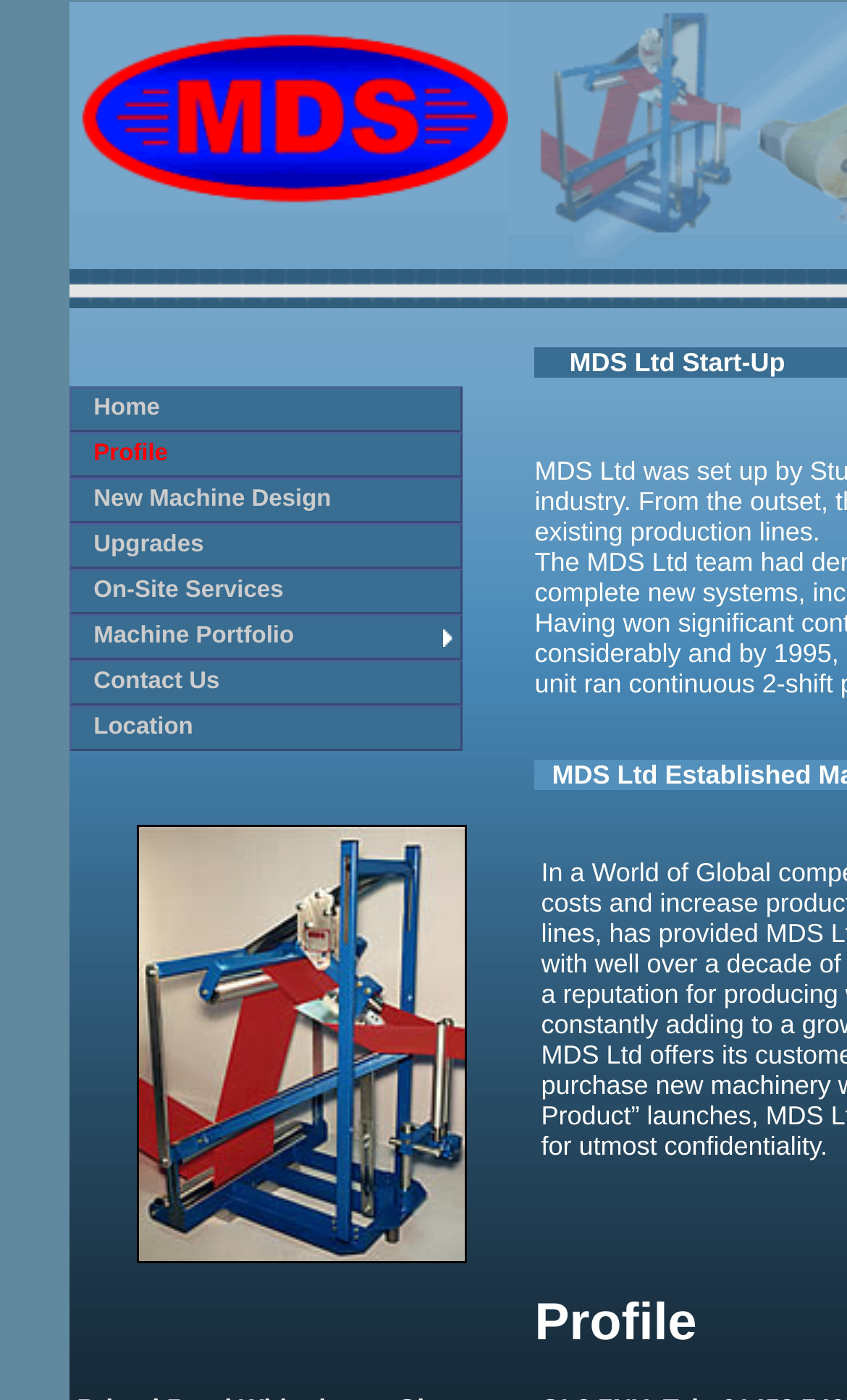What is the last item in the main menu?
Answer the question with a single word or phrase derived from the image.

Location